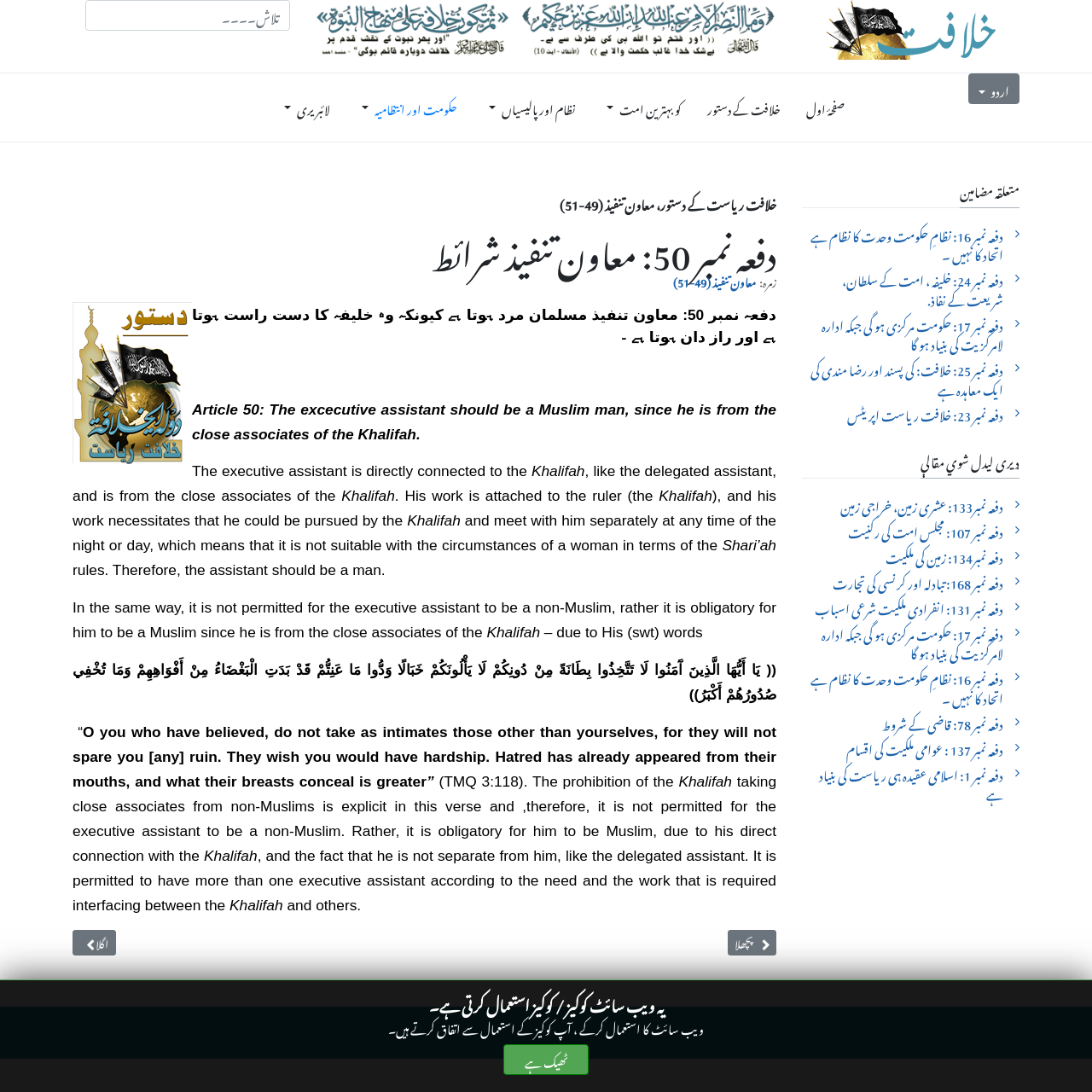Detail the various sections and features of the webpage.

This webpage is about the Islamic concept of Khilafah, specifically discussing the role of an executive assistant in a Khilafah system. The page is divided into several sections, with a main heading "دفعہ نمبر 50: معاون تنفیذ شرائط" (Article 50: Conditions of Executive Assistant) at the top.

At the top-right corner, there is a search box and a language selection dropdown menu. Below the main heading, there is a description list detailing the conditions of an executive assistant, including that they should be a Muslim man and not a non-Muslim.

The page also features several images, including one with the title "خلافت! اسلام کی ریاست! لوگوں کے لئے رحمت" (Khilafah! Islamic State! Mercy for People) and another with the title "نظام اور پالیسیاں" (System and Policies).

There are several links to related articles, including "دفعہ نمبر 49: معاون تنفيذ کے محکمہ" (Article 49: Department of Executive Assistant) and "دفعہ نمبر 51: معاون کے کام" (Article 51: Work of Executive Assistant). Additionally, there are links to other related topics, such as "نظامِ حکومت وحدت کا نظام ہے اتحاد کا نہیں" (System of Government Unity is not Union) and "خلیفہ ، امت کے سلطان، شریعت کے نفاذ" (Caliph, Sultan of Ummah, Implementation of Shariah).

The page also has a section titled "متعلقہ مضامین" (Related Topics) with links to several articles, and another section titled "ډیری لیدل شوي مقالې" (More Related Articles) with additional links.

At the bottom of the page, there is a notice about the use of cookies on the website, with a button to accept the terms.